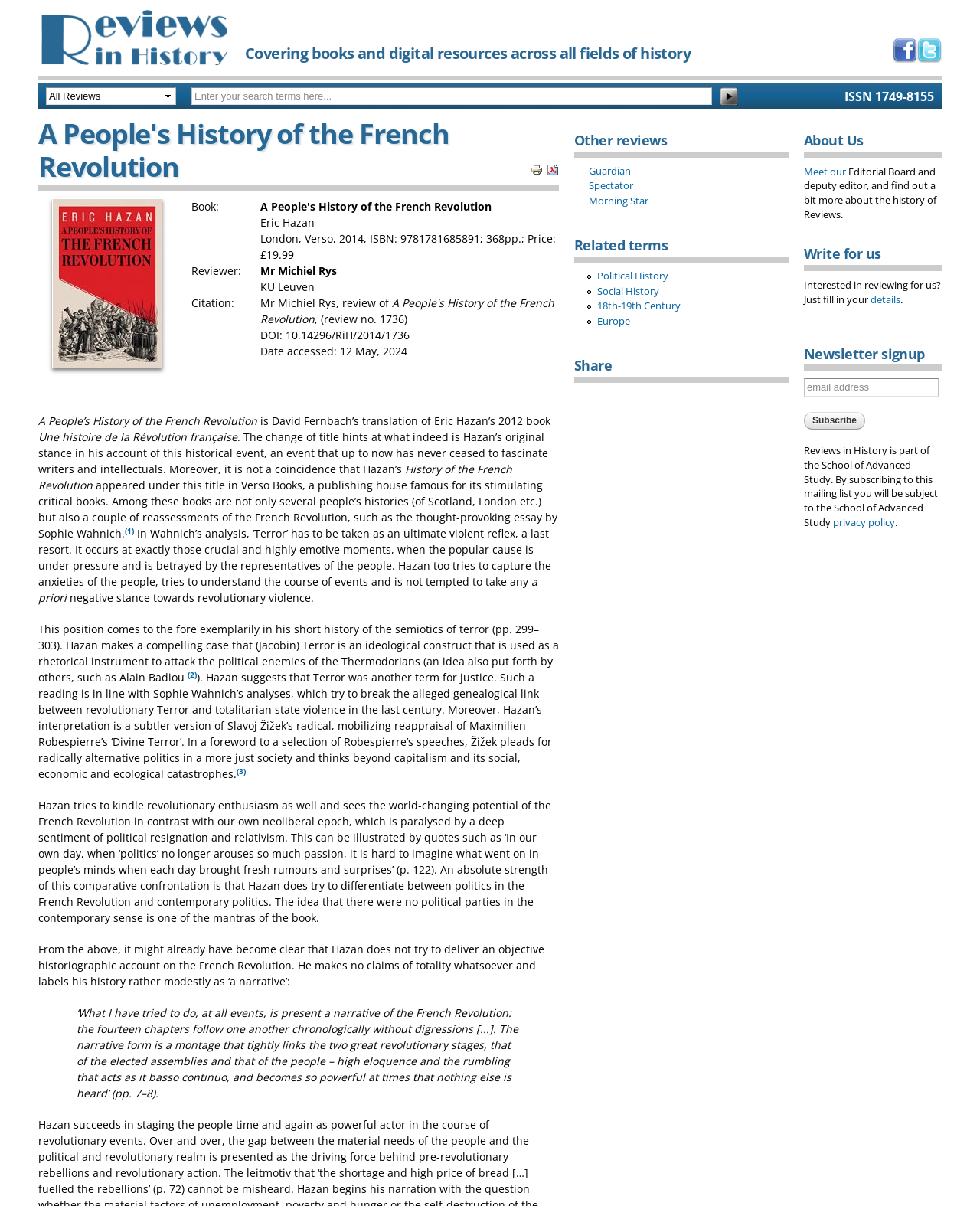Please identify the bounding box coordinates of the area that needs to be clicked to fulfill the following instruction: "Check recent posts."

None